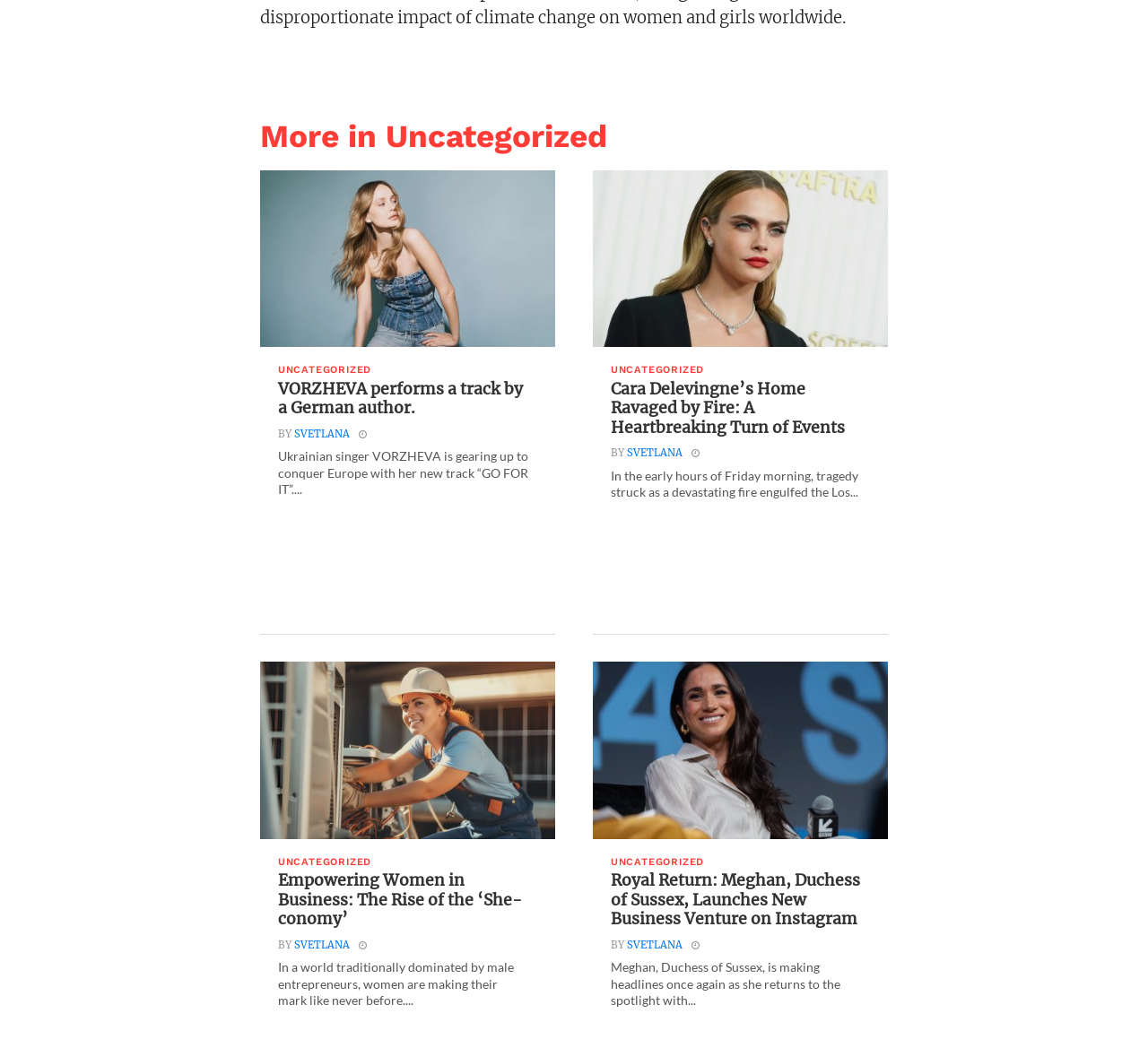Determine the bounding box coordinates of the section to be clicked to follow the instruction: "Fill in the name field". The coordinates should be given as four float numbers between 0 and 1, formatted as [left, top, right, bottom].

None